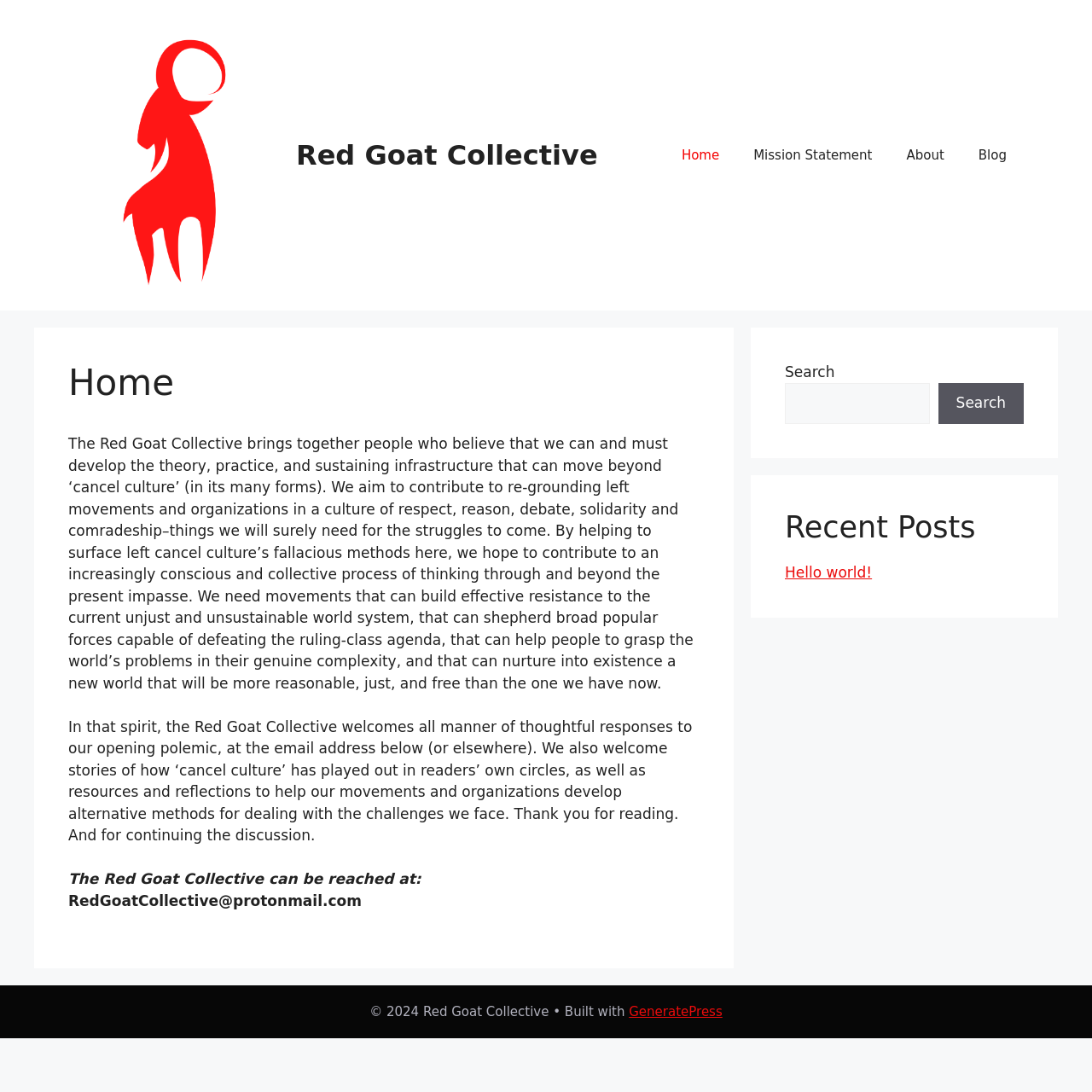Answer the question below with a single word or a brief phrase: 
What is the copyright year of the website?

2024